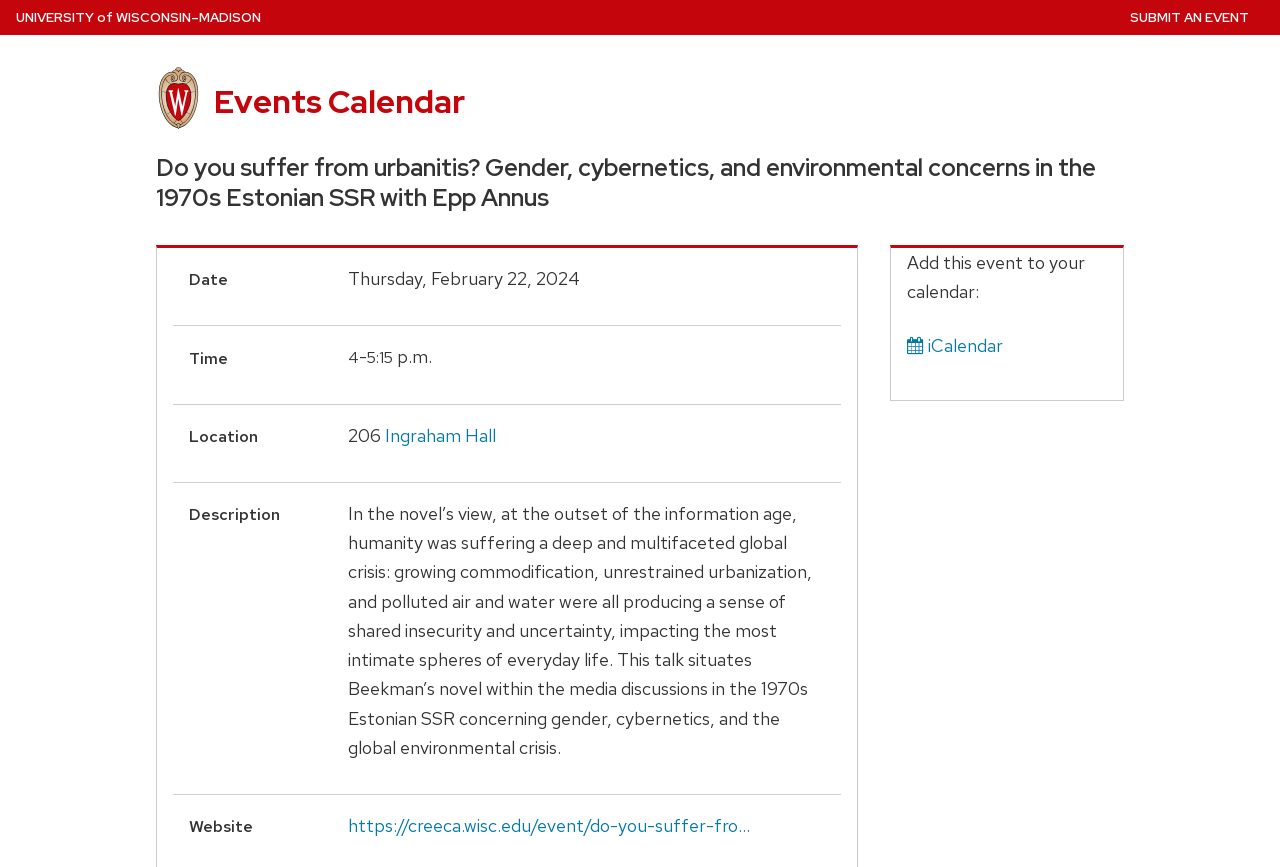Based on the element description Ingraham Hall, identify the bounding box of the UI element in the given webpage screenshot. The coordinates should be in the format (top-left x, top-left y, bottom-right x, bottom-right y) and must be between 0 and 1.

[0.301, 0.489, 0.388, 0.515]